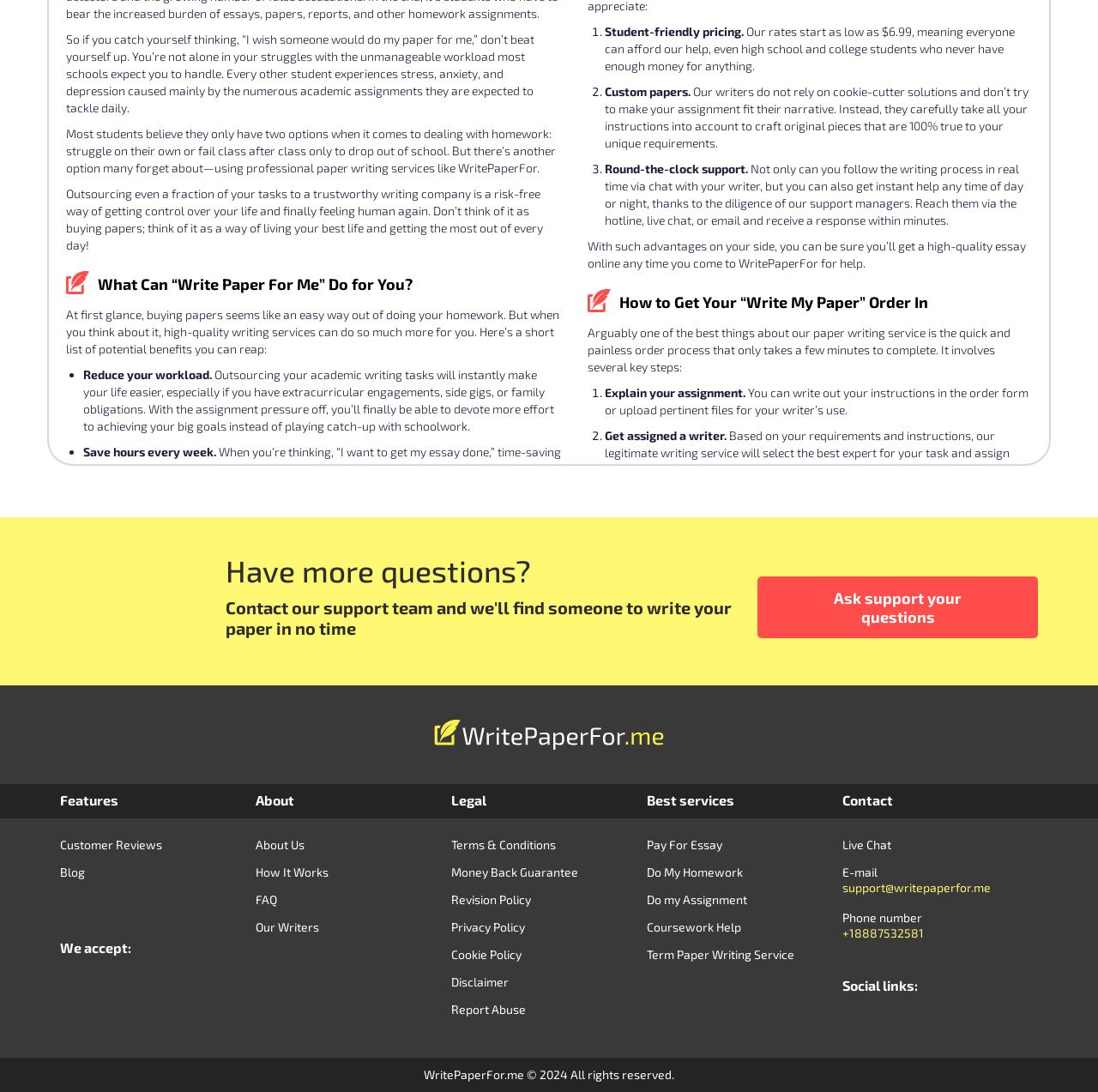Please identify the bounding box coordinates of the region to click in order to complete the given instruction: "read about manly men lifestyle". The coordinates should be four float numbers between 0 and 1, i.e., [left, top, right, bottom].

None